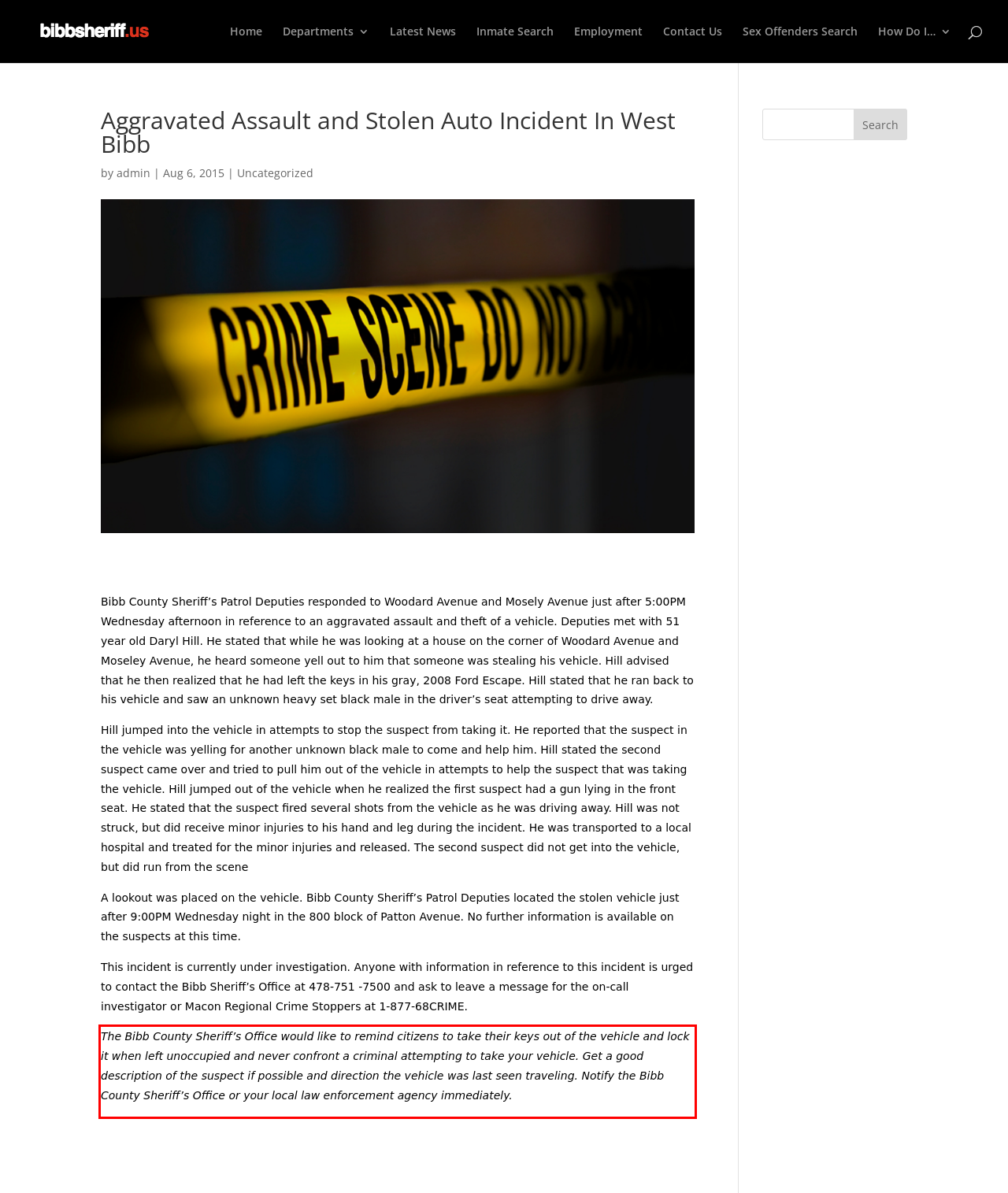The screenshot you have been given contains a UI element surrounded by a red rectangle. Use OCR to read and extract the text inside this red rectangle.

The Bibb County Sheriff’s Office would like to remind citizens to take their keys out of the vehicle and lock it when left unoccupied and never confront a criminal attempting to take your vehicle. Get a good description of the suspect if possible and direction the vehicle was last seen traveling. Notify the Bibb County Sheriff’s Office or your local law enforcement agency immediately.